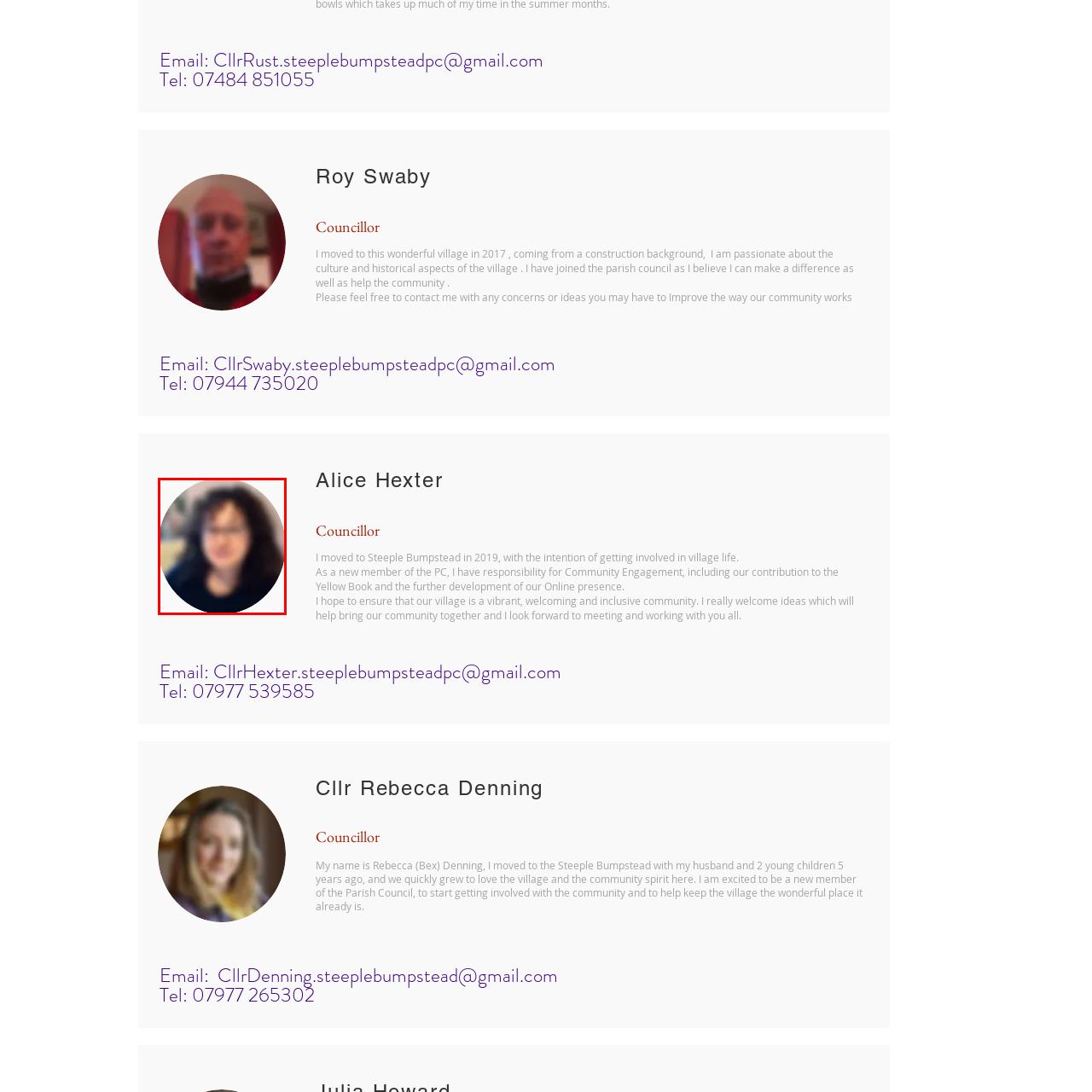Analyze the image surrounded by the red box and respond concisely: What is the atmosphere reflected in Alice's photo?

Warm and friendly